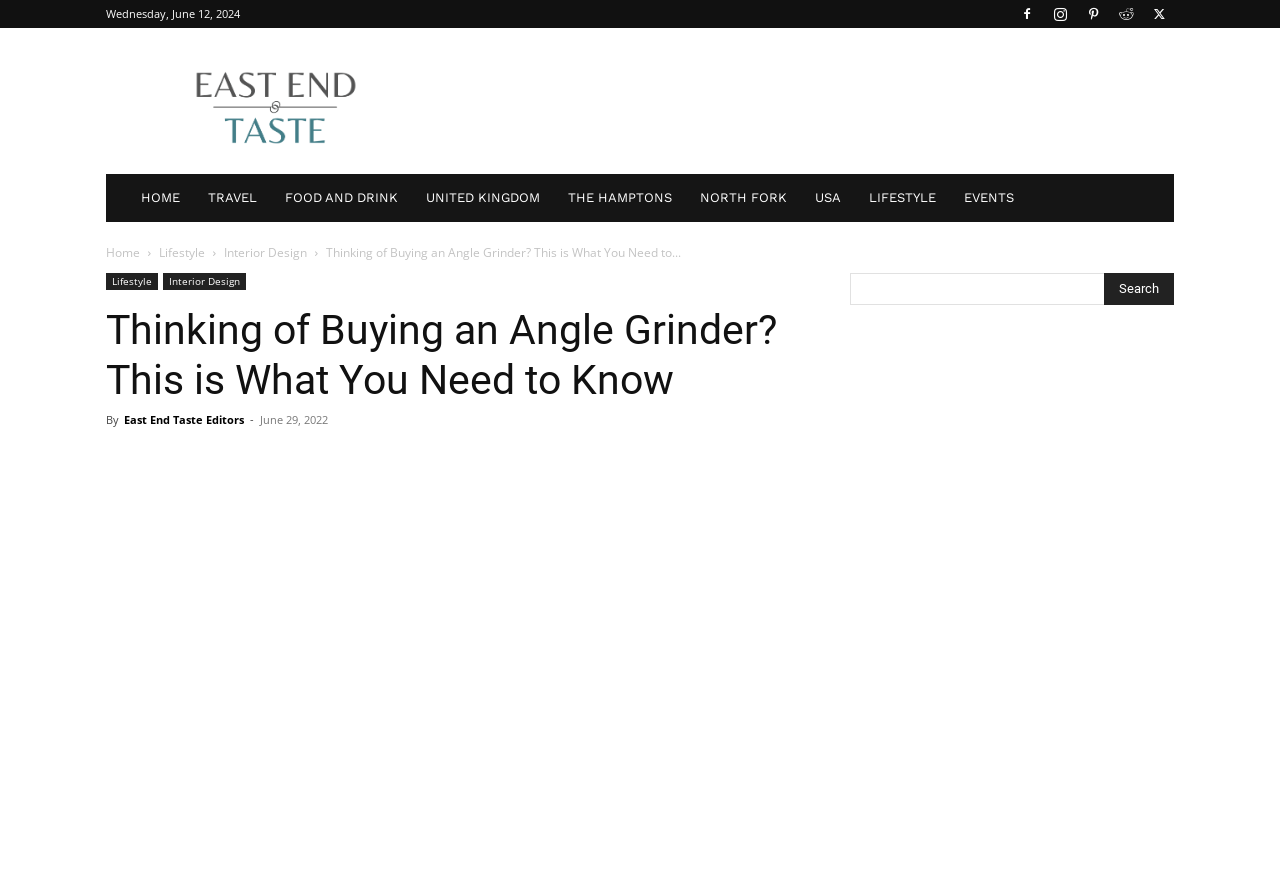Predict the bounding box coordinates of the area that should be clicked to accomplish the following instruction: "Access Remote Access Policy". The bounding box coordinates should consist of four float numbers between 0 and 1, i.e., [left, top, right, bottom].

None